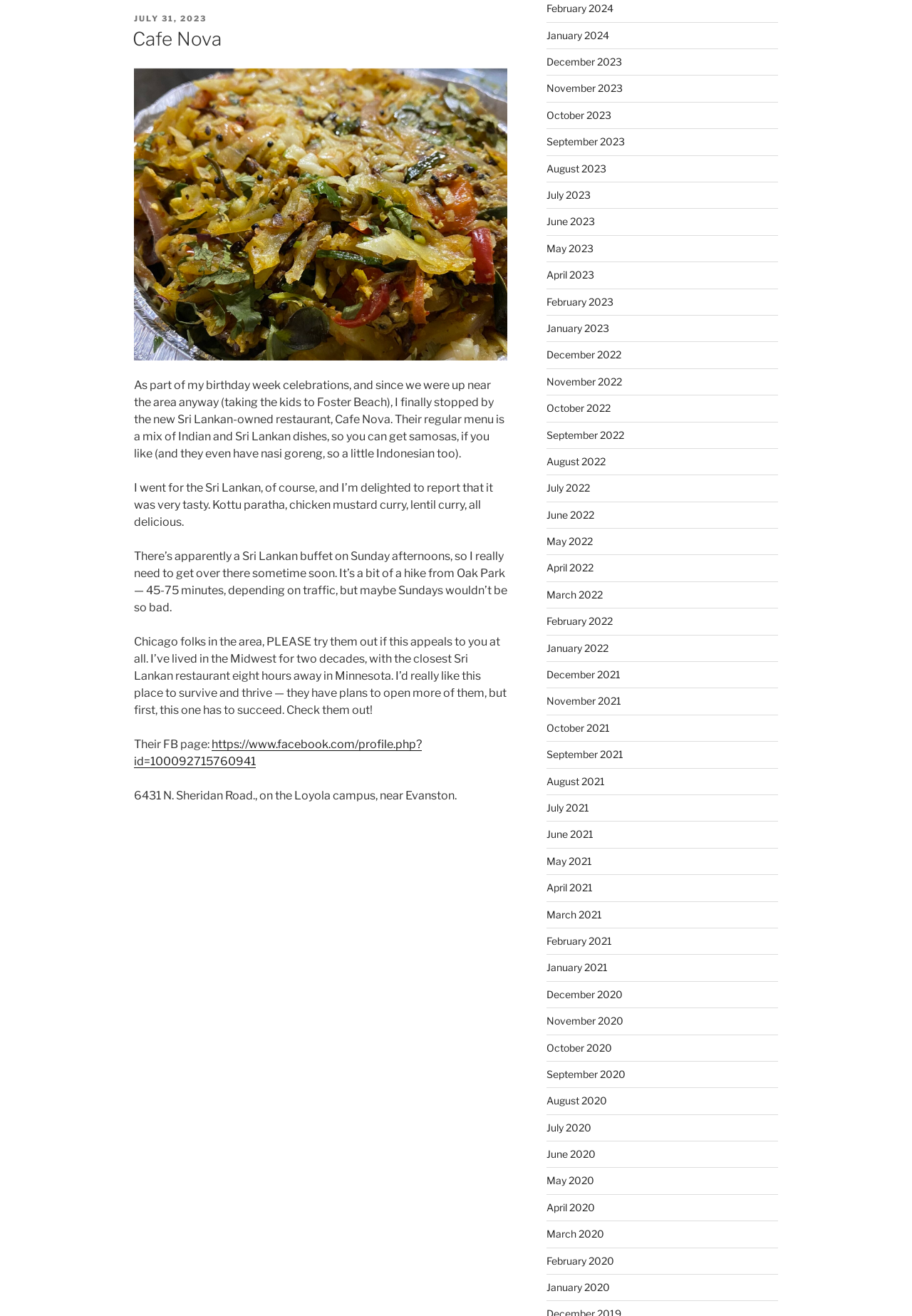Please give a succinct answer using a single word or phrase:
What is the location of Cafe Nova?

6431 N. Sheridan Road, Loyola campus, near Evanston